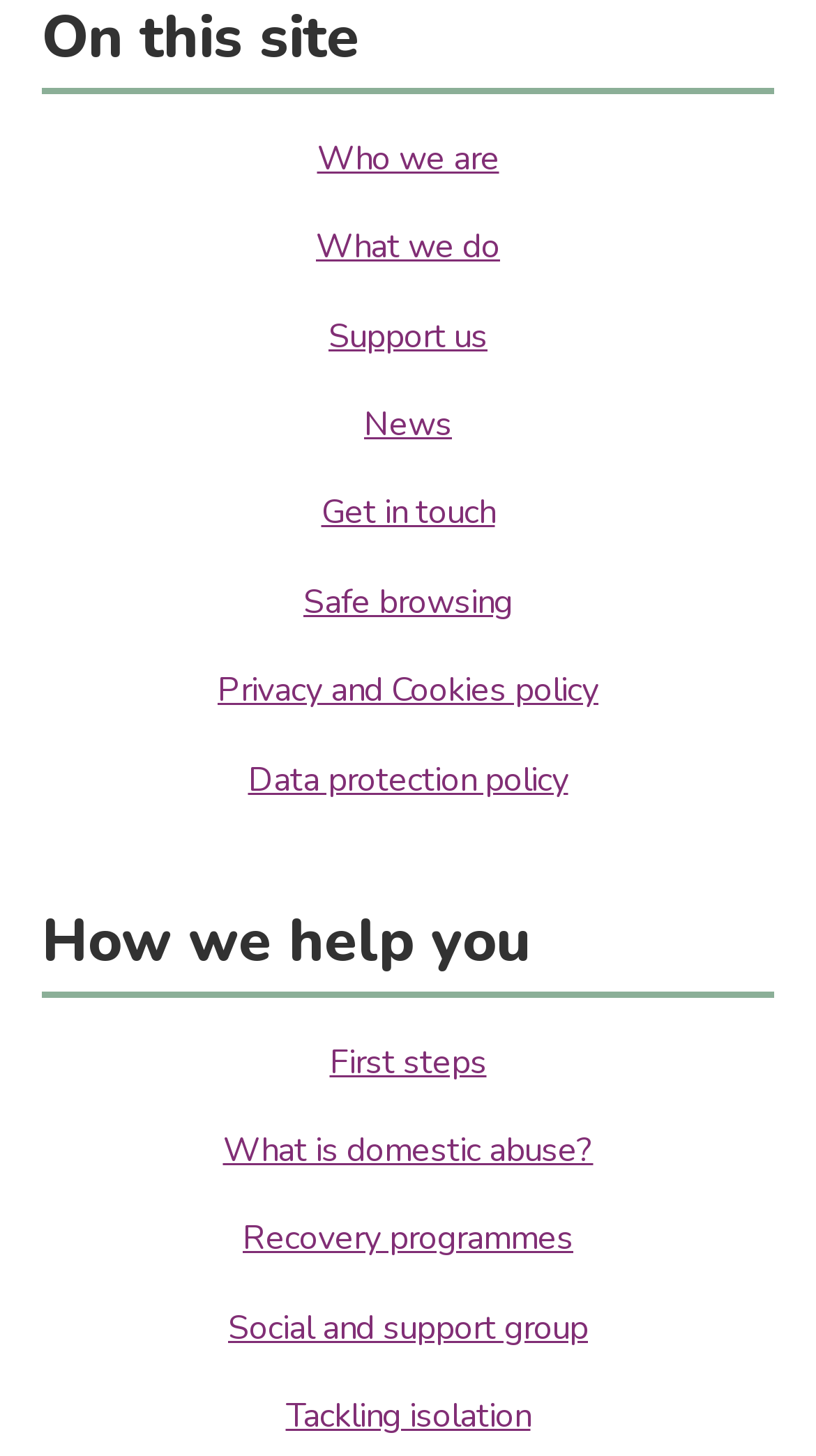Give a one-word or phrase response to the following question: How many headings are on this webpage?

2